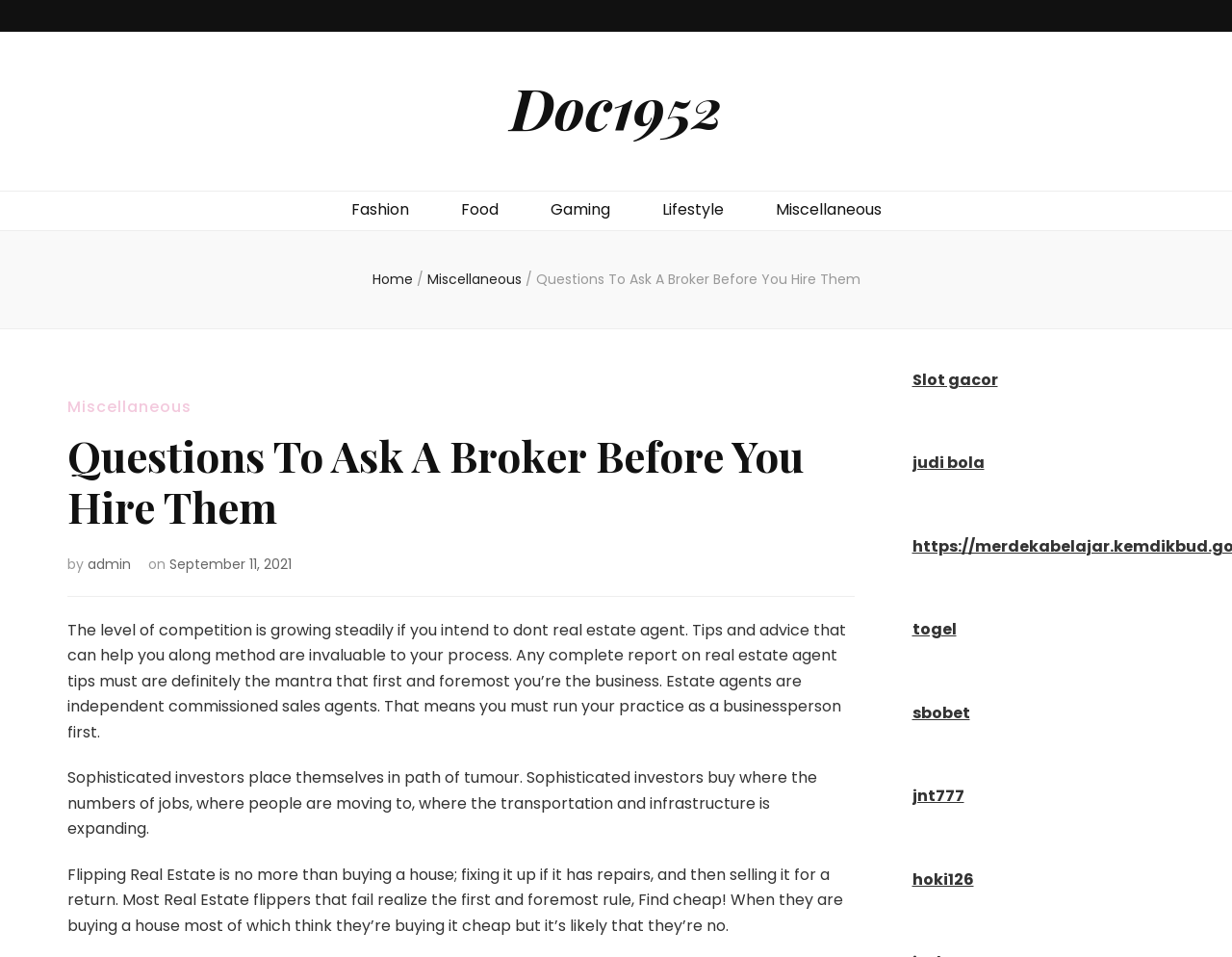Provide a thorough description of the webpage you see.

The webpage is about "Questions To Ask A Broker Before You Hire Them" and appears to be a blog post or article. At the top, there is a link to "Doc1952" and a mobile navigation menu with links to various categories such as "Fashion", "Food", "Gaming", and more. Below this, there are links to "Home" and "Miscellaneous", separated by a slash.

The main content of the page is a blog post with a heading "Questions To Ask A Broker Before You Hire Them" followed by a subheading "by admin on September 11, 2021". The post consists of three paragraphs of text, discussing tips and advice for real estate agents, including the importance of running one's practice as a businessperson and finding cheap properties to flip.

To the right of the main content, there are several links to external websites, including "Slot gacor", "judi bola", "togel", "sbobet", "jnt777", and "hoki126". These links appear to be advertisements or sponsored content.